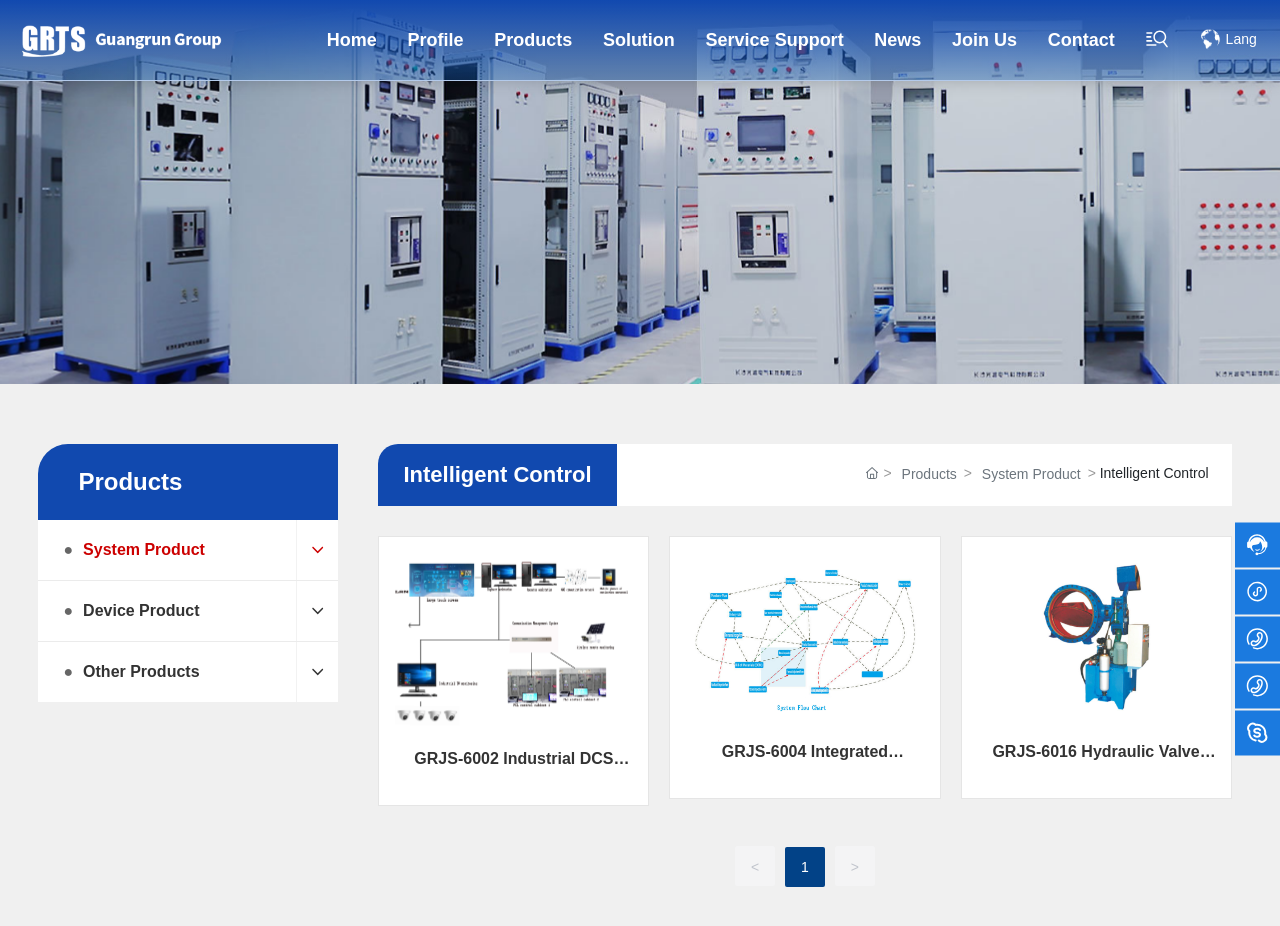Kindly provide the bounding box coordinates of the section you need to click on to fulfill the given instruction: "Contact customer service".

[0.973, 0.429, 0.979, 0.727]